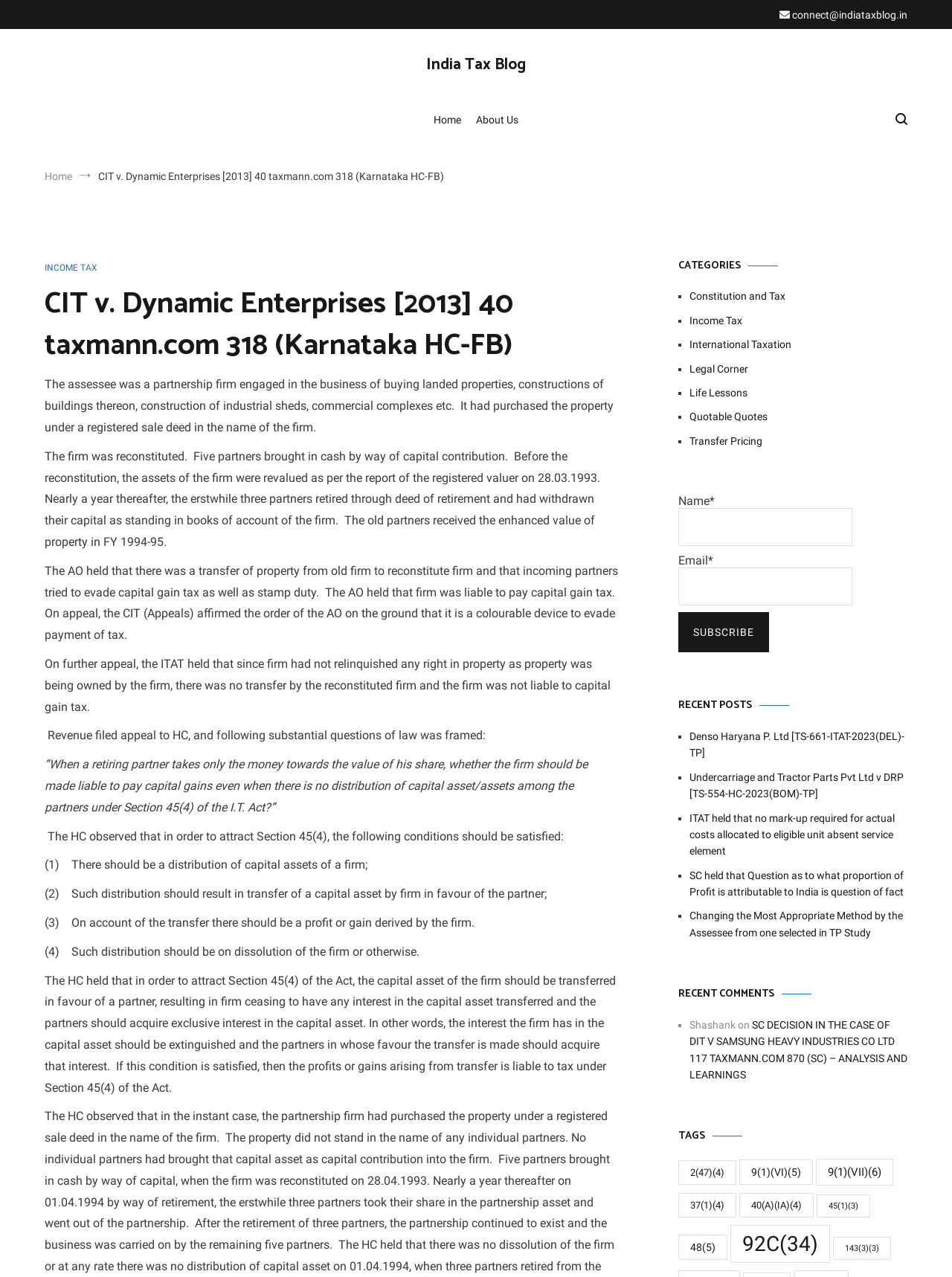Locate the bounding box coordinates of the element you need to click to accomplish the task described by this instruction: "Click on the 'Subscribe' button".

[0.712, 0.48, 0.808, 0.511]